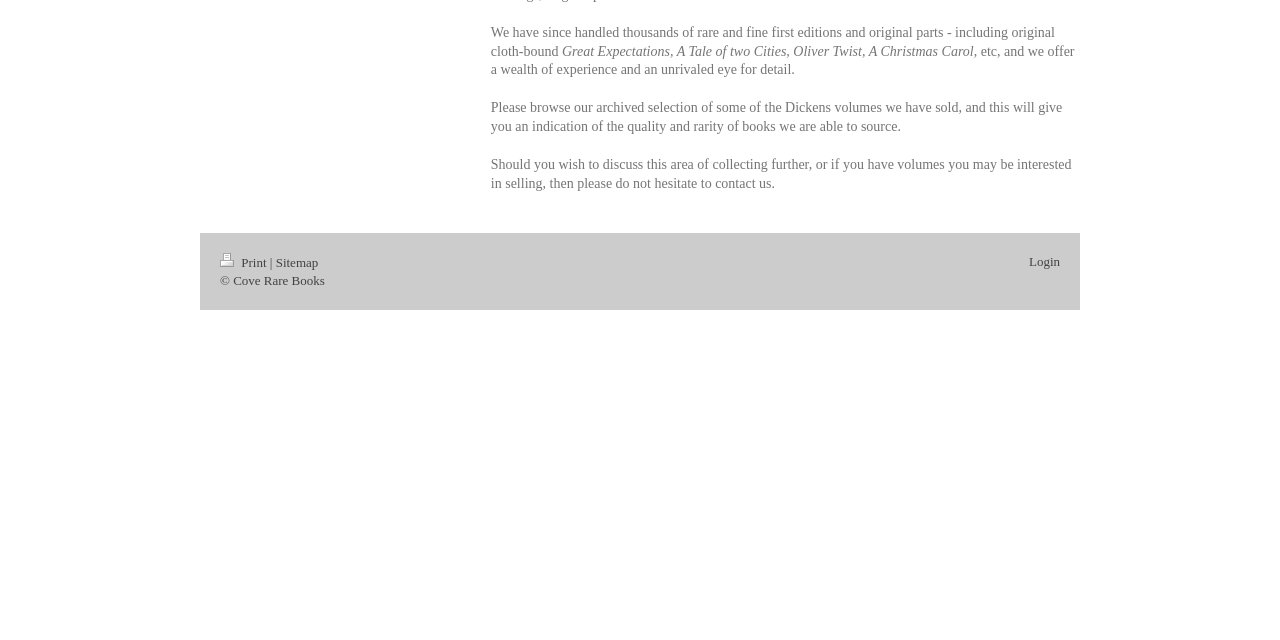Find the bounding box coordinates corresponding to the UI element with the description: "Print". The coordinates should be formatted as [left, top, right, bottom], with values as floats between 0 and 1.

[0.172, 0.398, 0.211, 0.421]